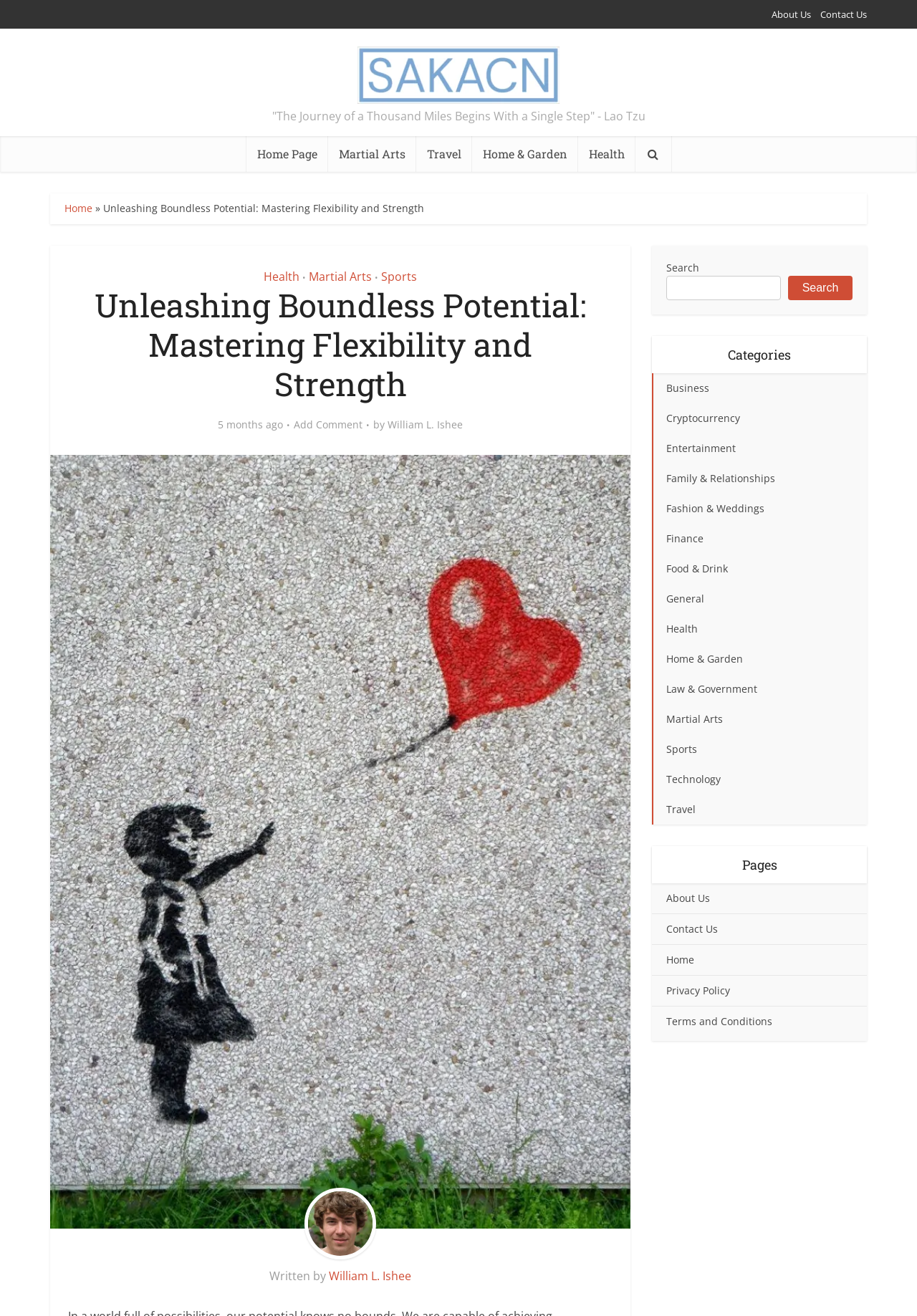Provide the bounding box coordinates, formatted as (top-left x, top-left y, bottom-right x, bottom-right y), with all values being floating point numbers between 0 and 1. Identify the bounding box of the UI element that matches the description: About Us

[0.711, 0.671, 0.79, 0.694]